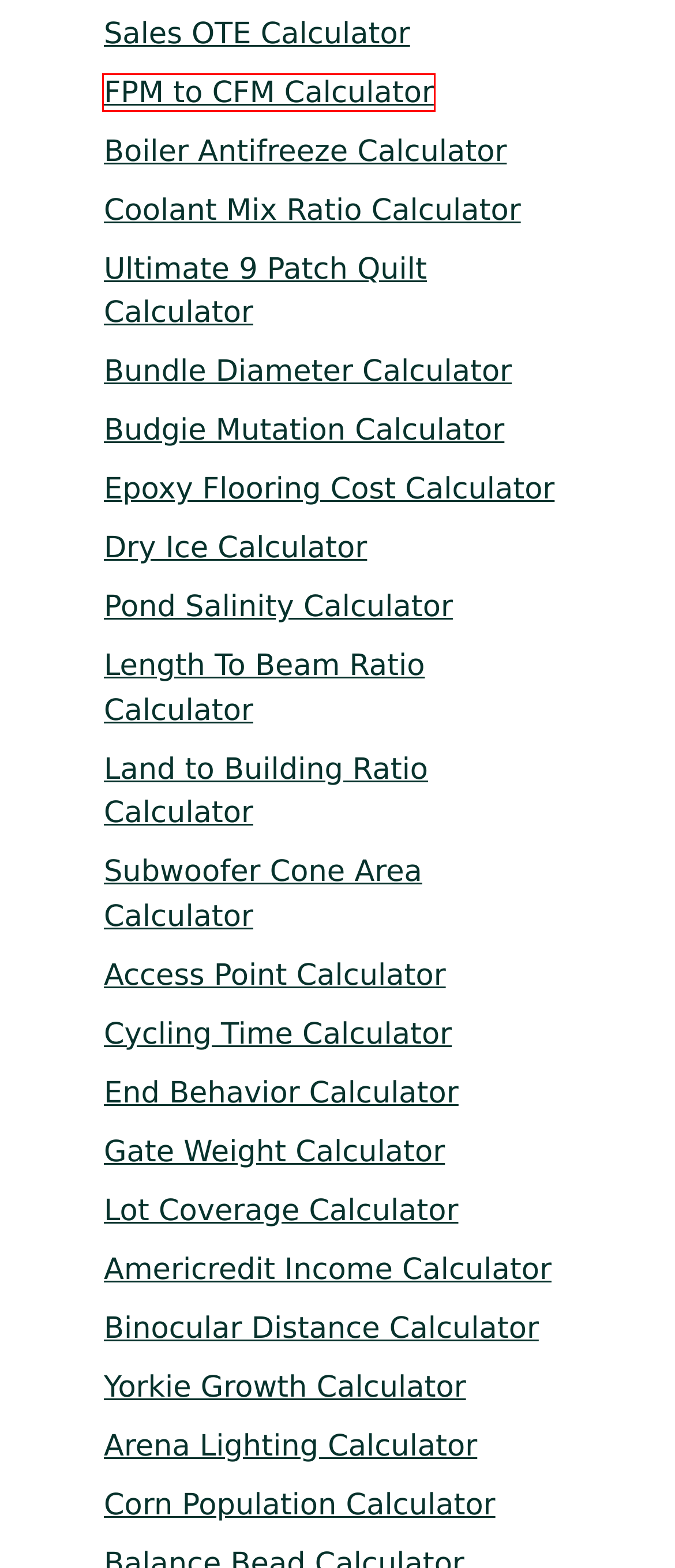After examining the screenshot of a webpage with a red bounding box, choose the most accurate webpage description that corresponds to the new page after clicking the element inside the red box. Here are the candidates:
A. FPM To CFM Calculator: Convert Feet Per Minute To Cubic Feet Per Minute
B. Pond Salinity Calculator
C. Gate Weight Calculator
D. Sales OTE Calculator
E. End Behavior Calculator
F. Subwoofer Cone Area Calculator
G. Corn Population Calculator
H. Access Point Calculator

A